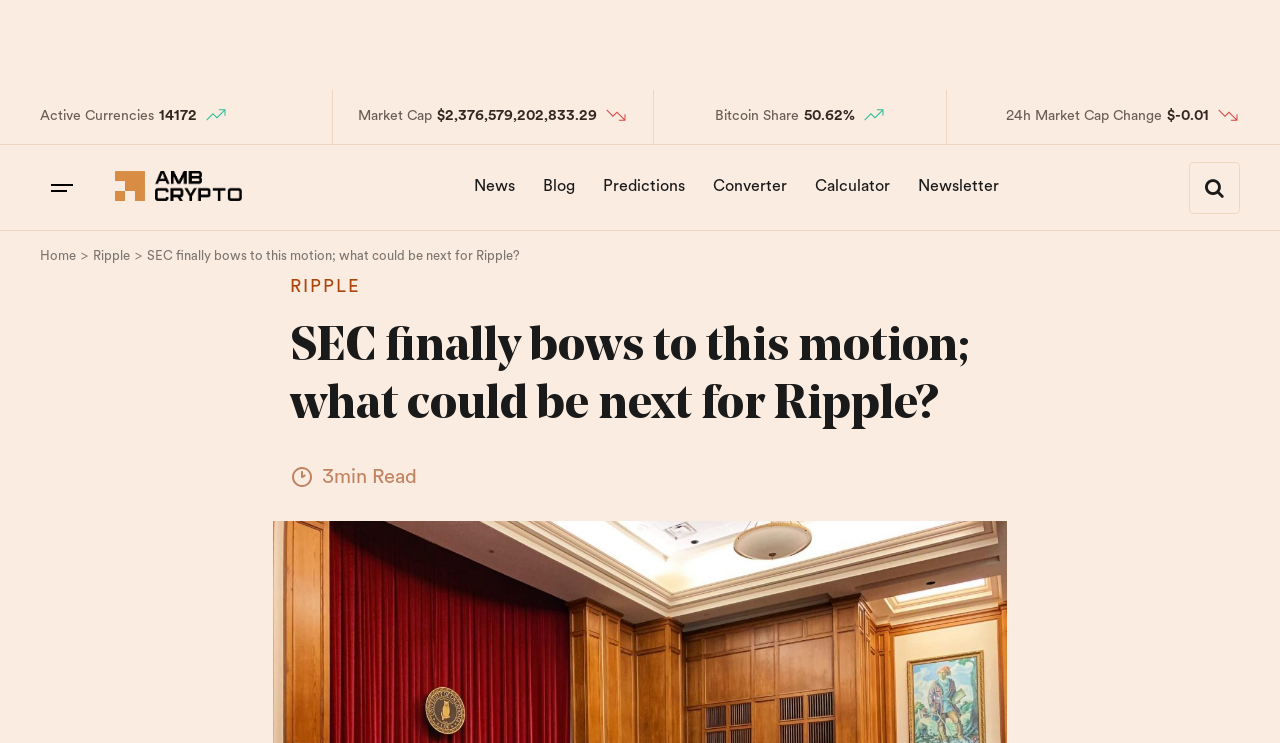Show me the bounding box coordinates of the clickable region to achieve the task as per the instruction: "Subscribe to the Newsletter".

[0.708, 0.217, 0.79, 0.287]